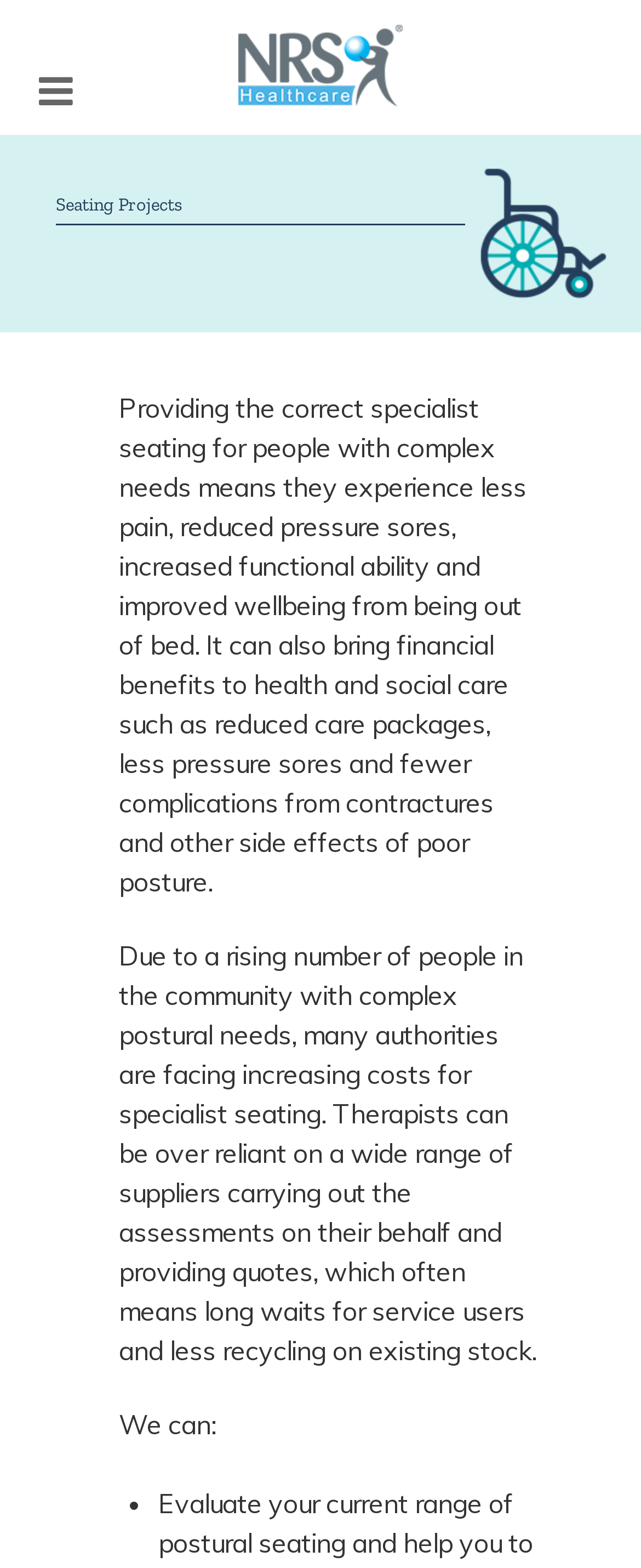What can the webpage provider do?
From the screenshot, supply a one-word or short-phrase answer.

Provide specialist seating solutions